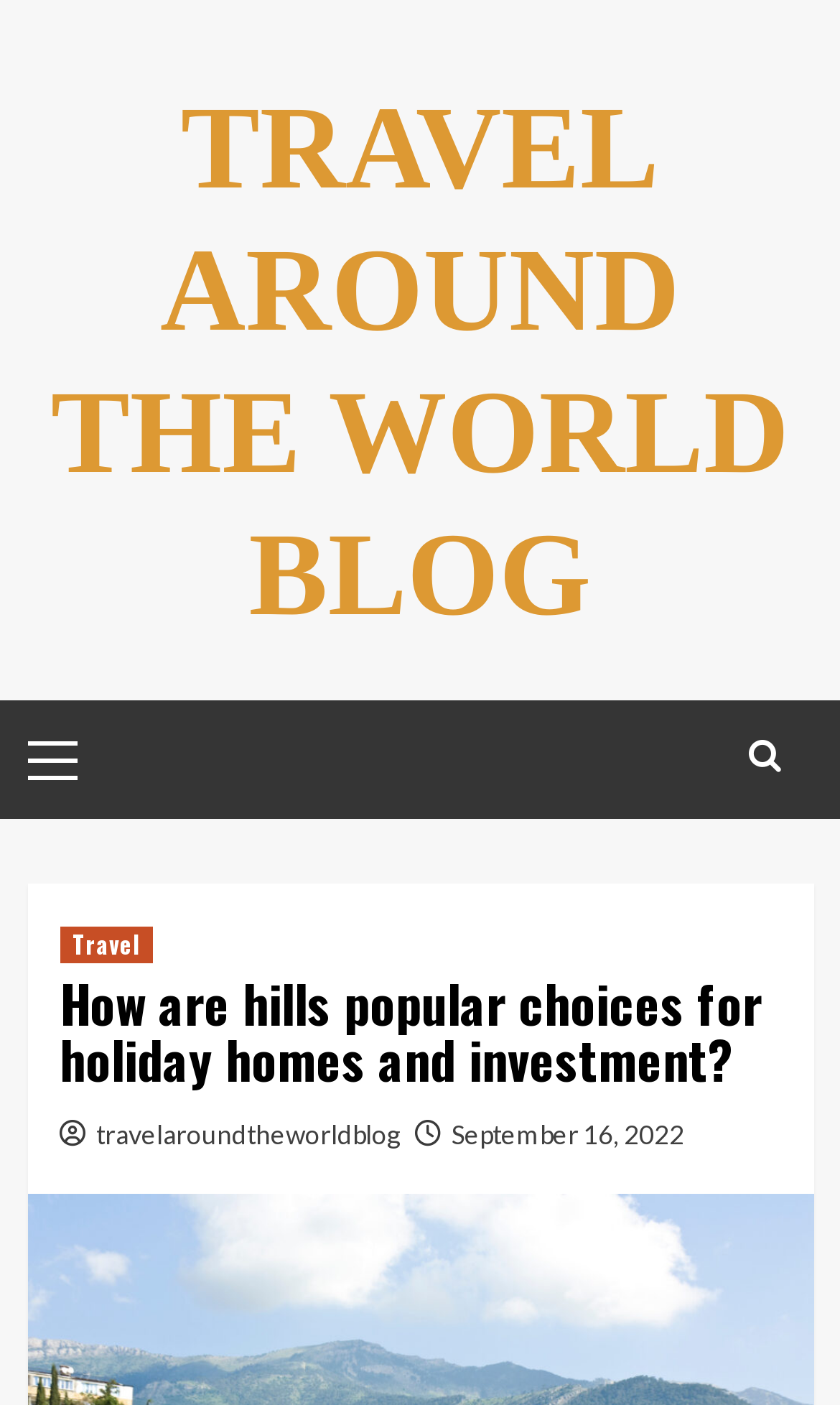Provide the bounding box coordinates of the UI element this sentence describes: "Travel Around The World Blog".

[0.06, 0.058, 0.94, 0.456]